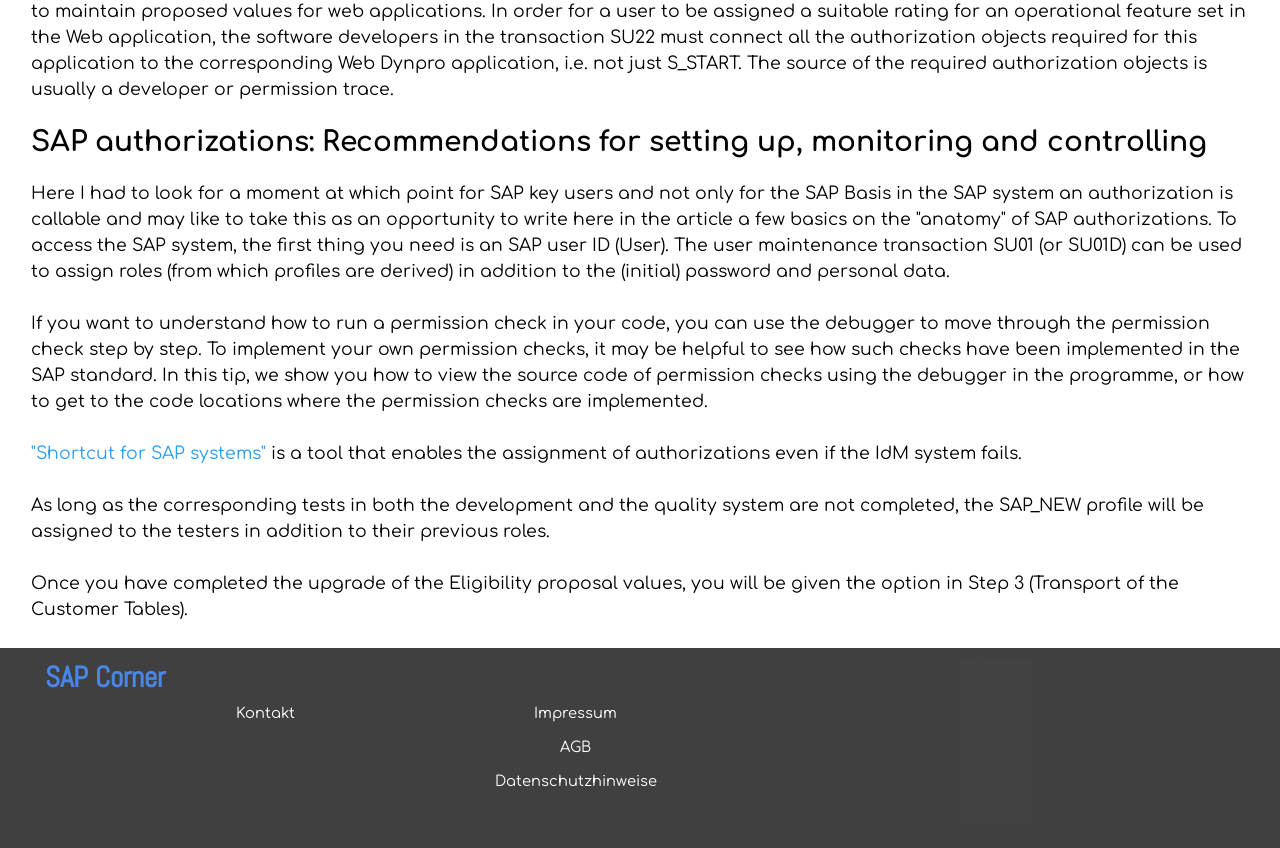Extract the bounding box coordinates for the UI element described as: "Datenschutzhinweise".

[0.387, 0.903, 0.513, 0.939]